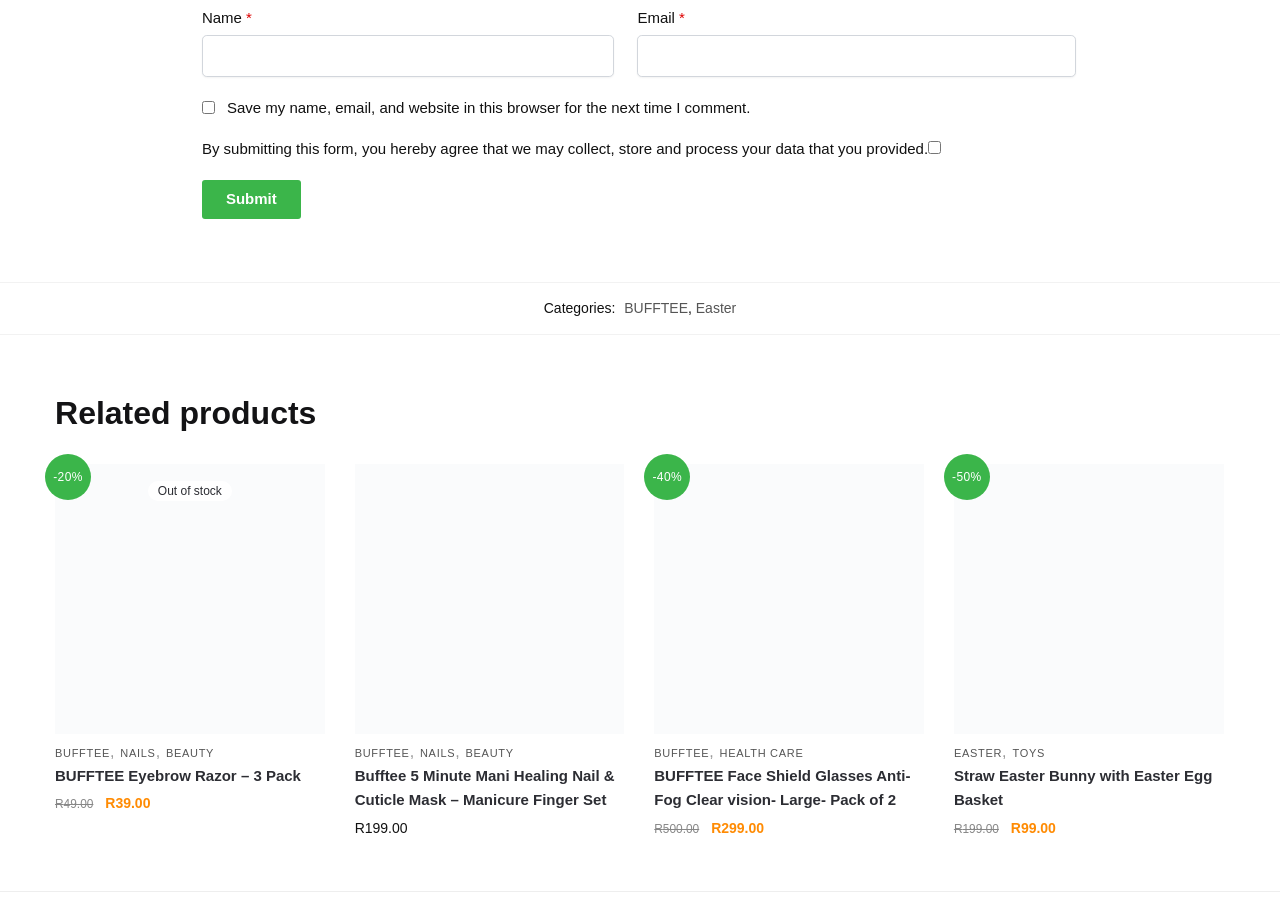Please indicate the bounding box coordinates for the clickable area to complete the following task: "Read more about BUFFTEE Eyebrow Razor - 3 Pack". The coordinates should be specified as four float numbers between 0 and 1, i.e., [left, top, right, bottom].

[0.043, 0.924, 0.254, 0.968]